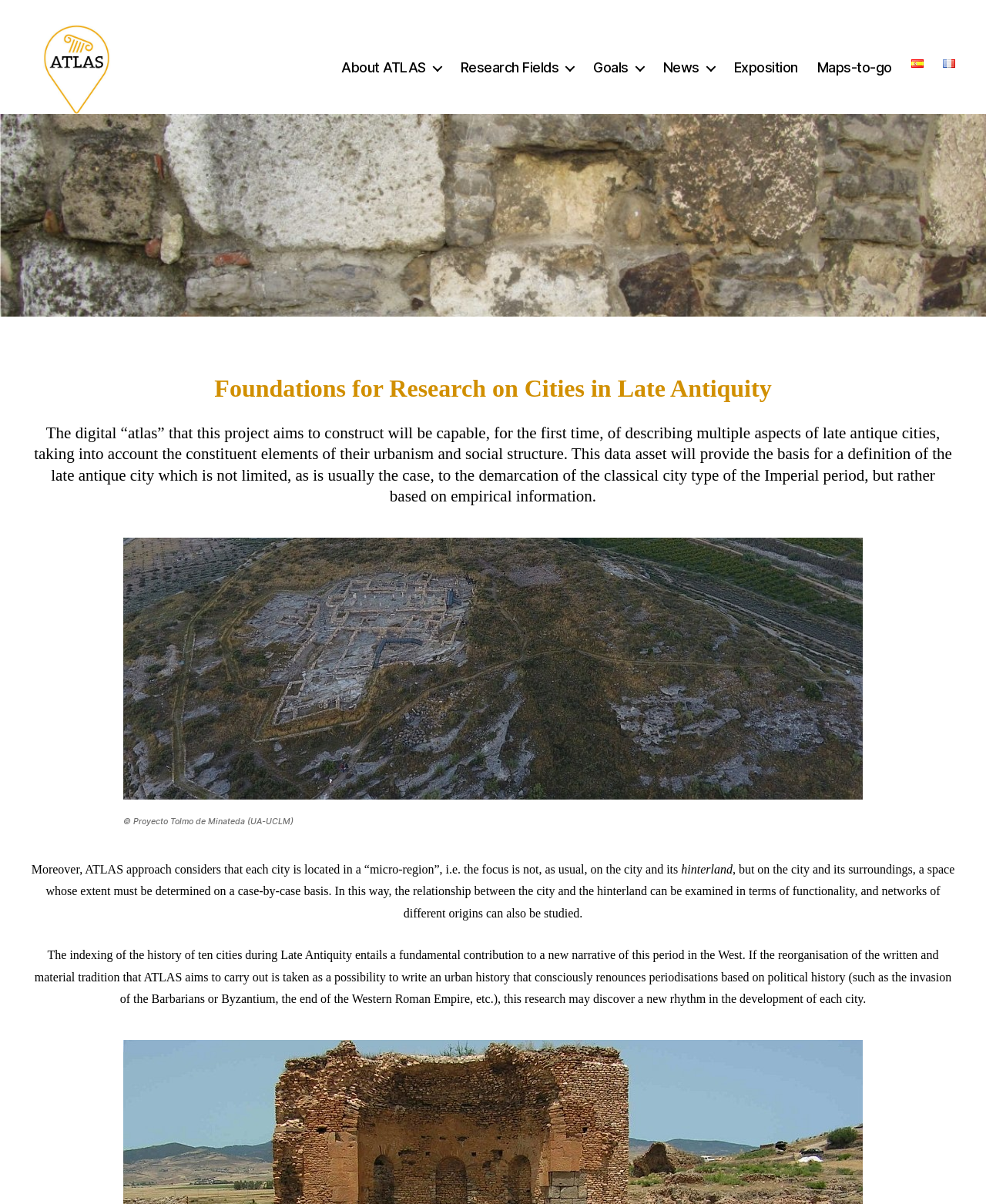What is the topic of the research project? Refer to the image and provide a one-word or short phrase answer.

Late Antiquity cities